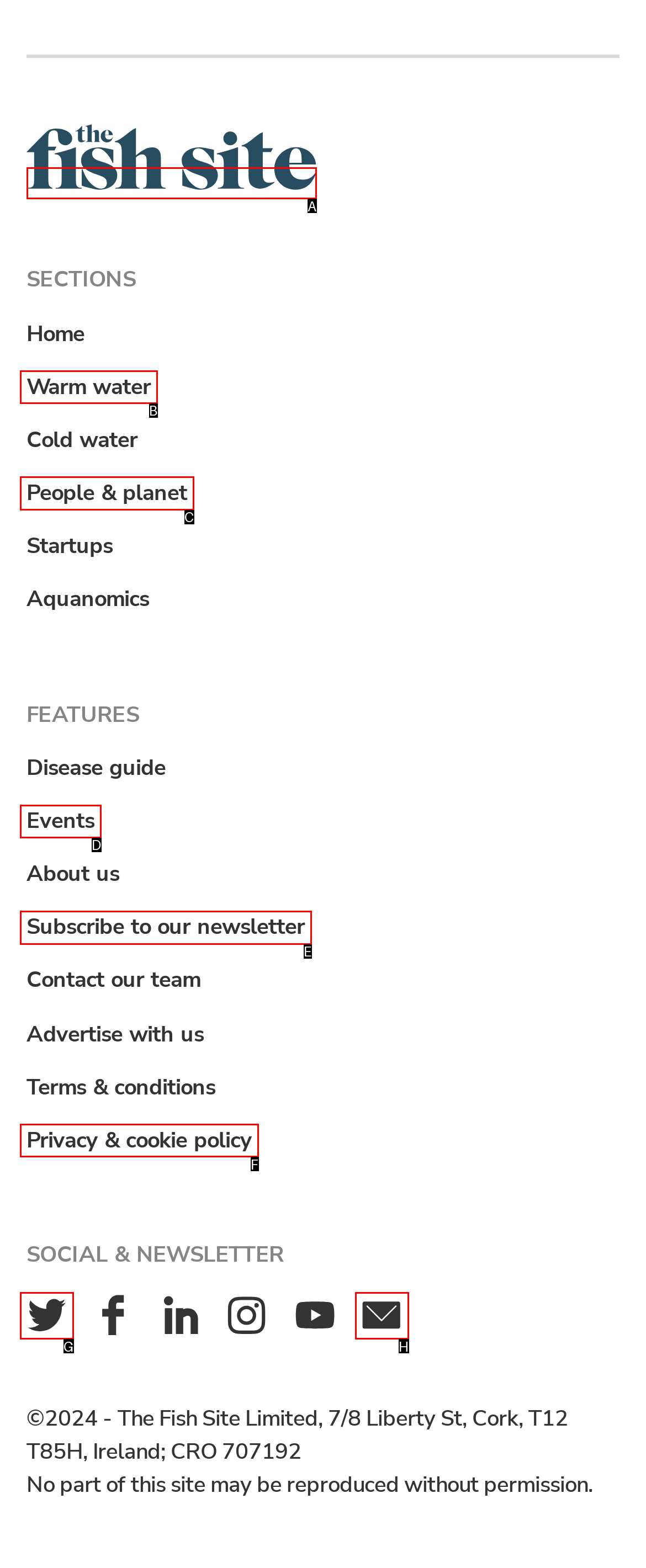Using the given description: Warm water, identify the HTML element that corresponds best. Answer with the letter of the correct option from the available choices.

B